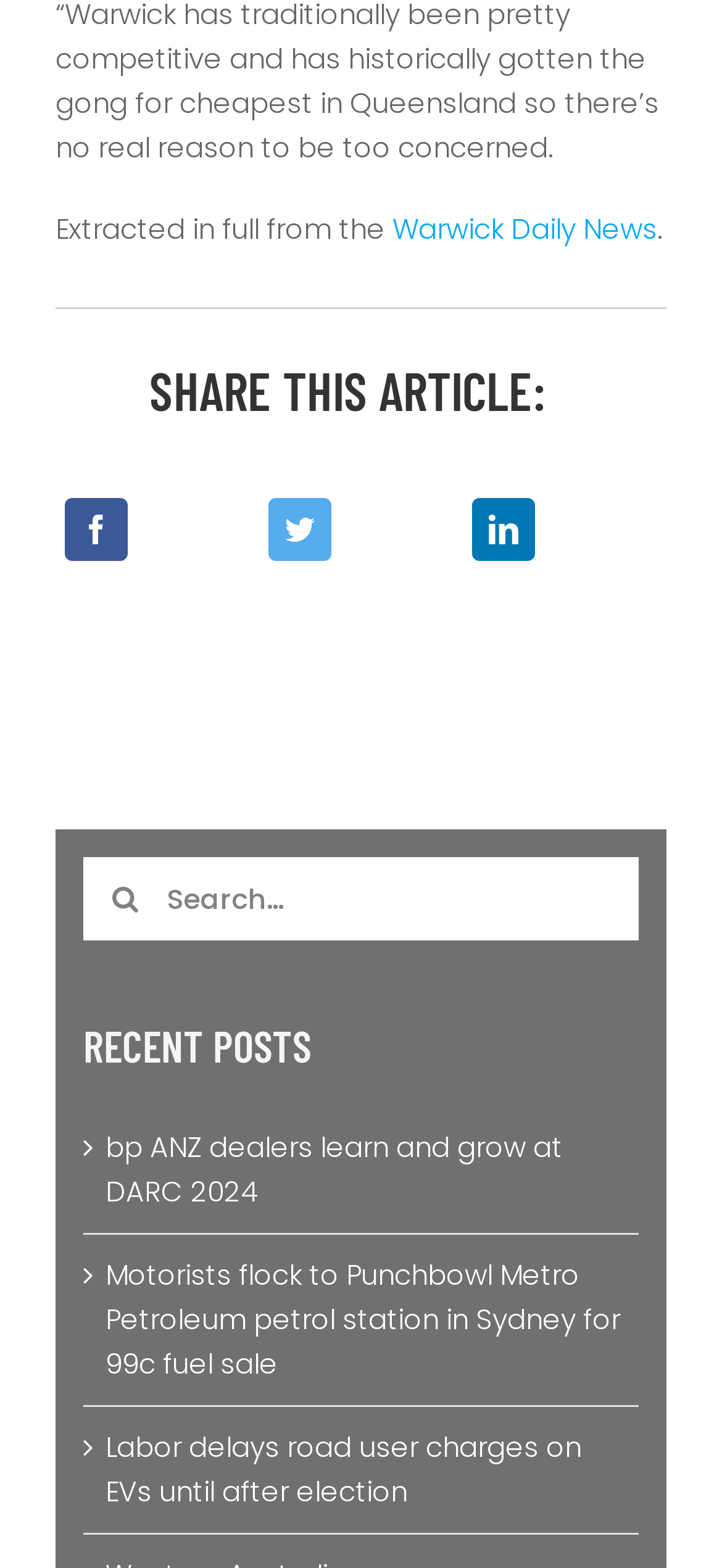Find and specify the bounding box coordinates that correspond to the clickable region for the instruction: "Visit Warwick Daily News".

[0.544, 0.133, 0.91, 0.158]